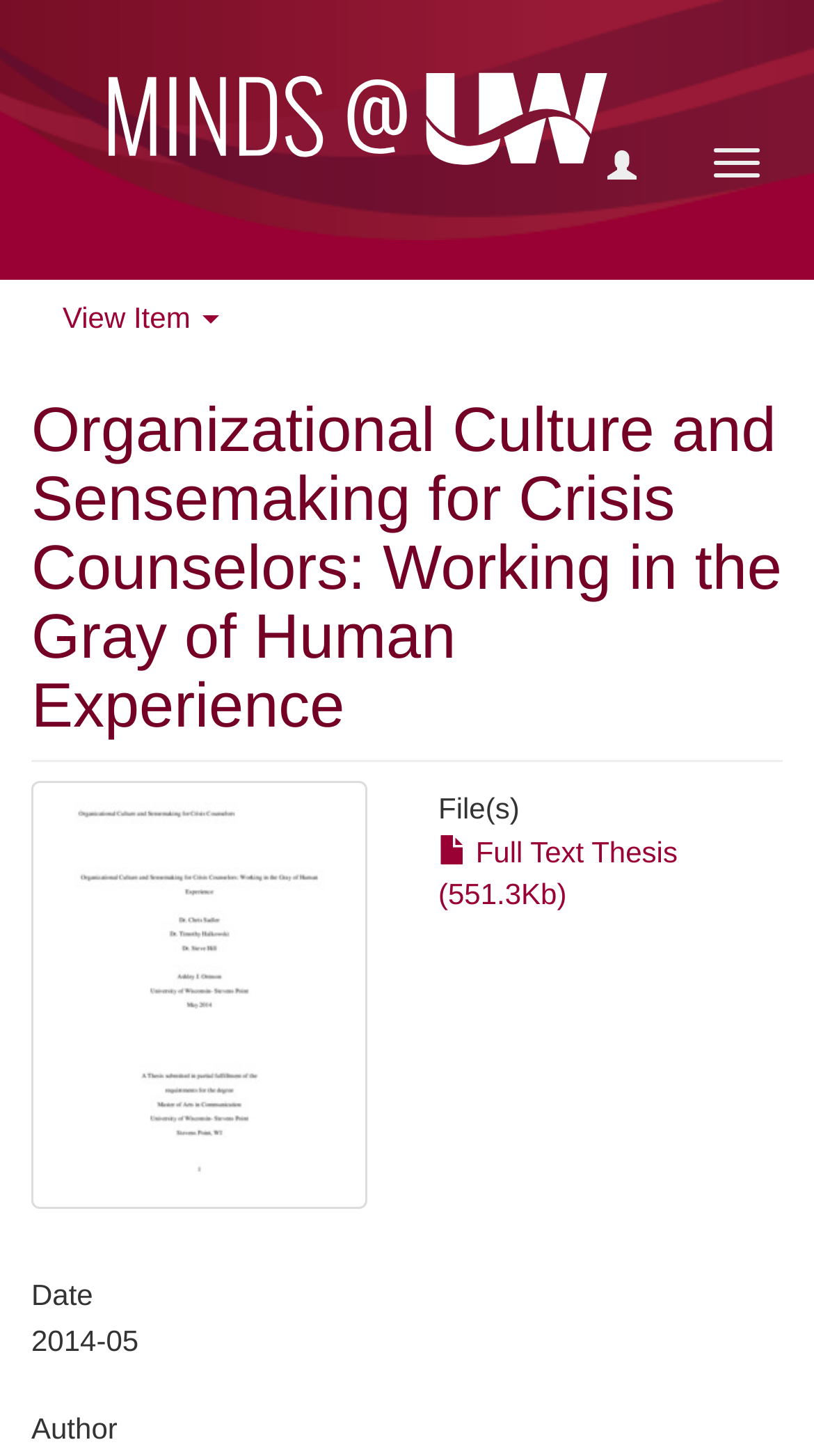Create a detailed summary of all the visual and textual information on the webpage.

This webpage appears to be a academic thesis or research paper page. At the top, there is a navigation toggle button and a link on the left side, accompanied by a logo or image. On the right side, there is another button. 

Below these elements, the title of the thesis, "Organizational Culture and Sensemaking for Crisis Counselors: Working in the Gray of Human Experience", is prominently displayed as a heading. 

To the right of the title, there is a thumbnail image. Below the title, there are three sections. The first section is labeled "File(s)" and contains a link to download the full text of the thesis. The second section is labeled "Date" and displays the date "2014-05". The third section is labeled "Author", but the author's name is not provided.